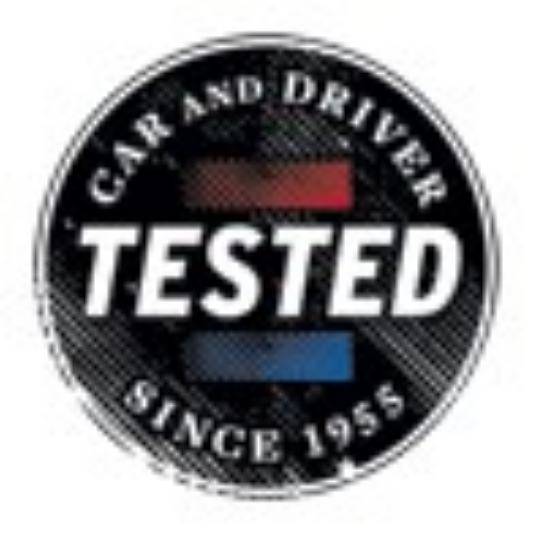Answer the following inquiry with a single word or phrase:
What year is mentioned at the bottom of the emblem?

1955